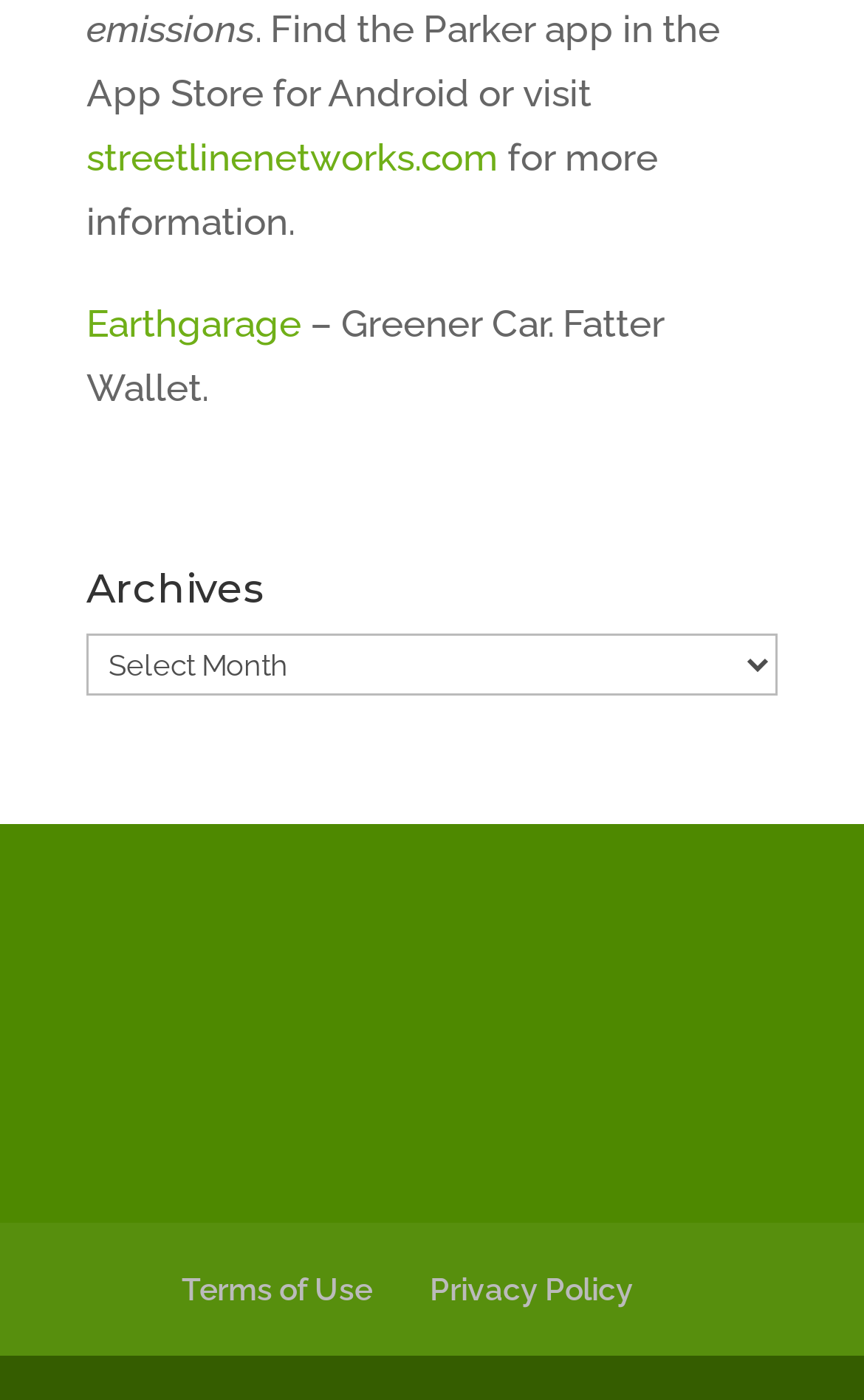Predict the bounding box for the UI component with the following description: "streetlinenetworks.com".

[0.1, 0.096, 0.577, 0.128]